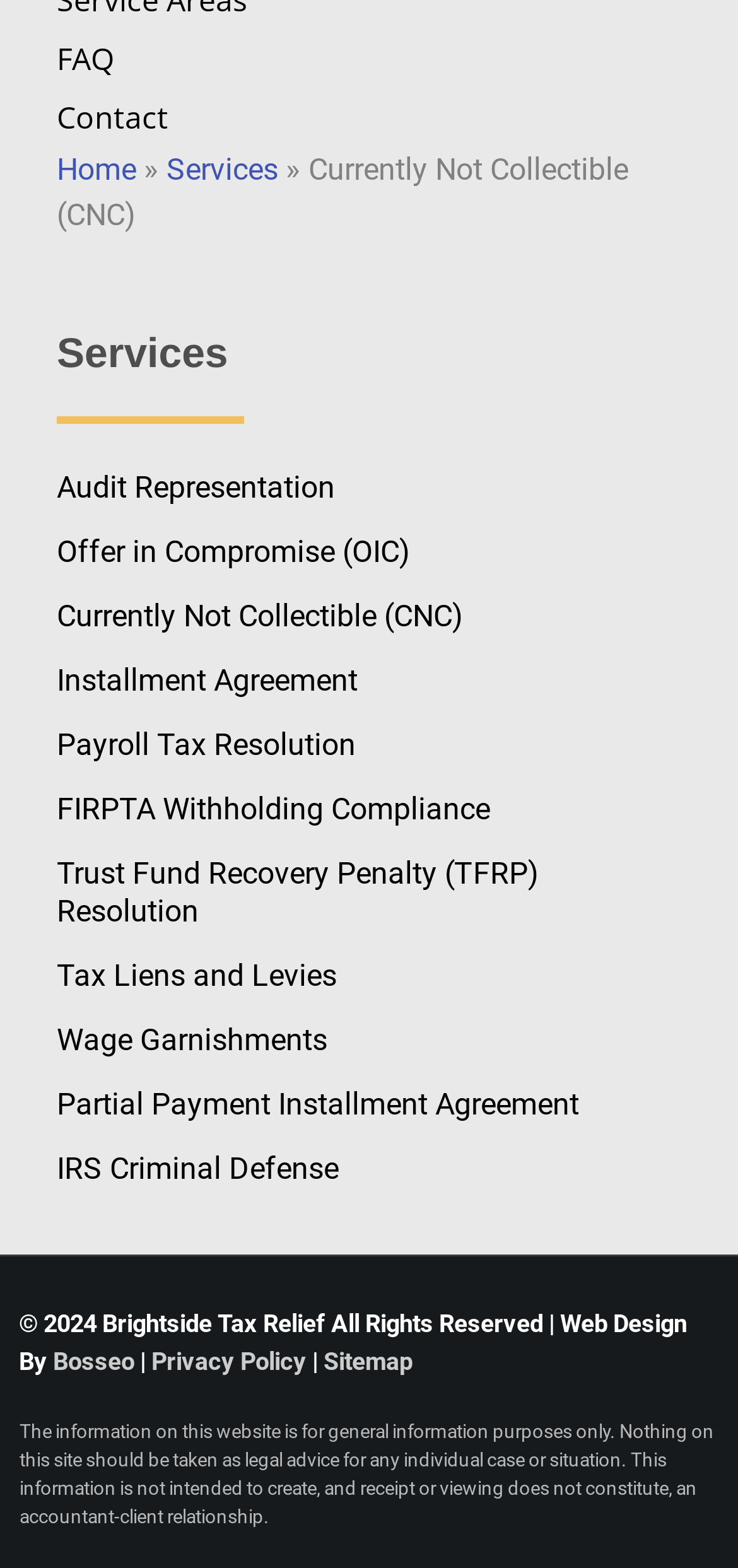What is the disclaimer mentioned on this webpage?
Refer to the image and offer an in-depth and detailed answer to the question.

I read the disclaimer at the bottom of the webpage, which states that 'The information on this website is for general information purposes only. Nothing on this site should be taken as legal advice for any individual case or situation. This information is not intended to create, and receipt or viewing does not constitute, an accountant-client relationship.' The main point of the disclaimer is that the information on the website is not legal advice.